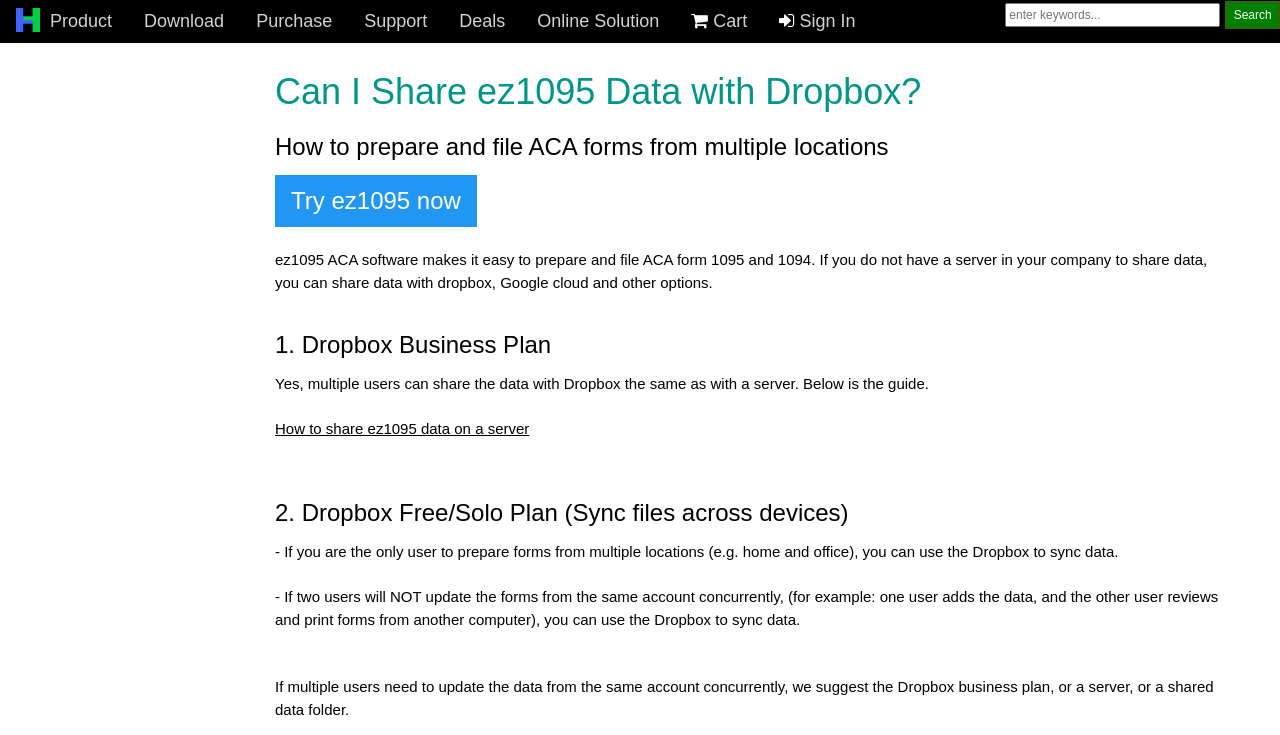Determine the main text heading of the webpage and provide its content.

Can I Share ez1095 Data with Dropbox?